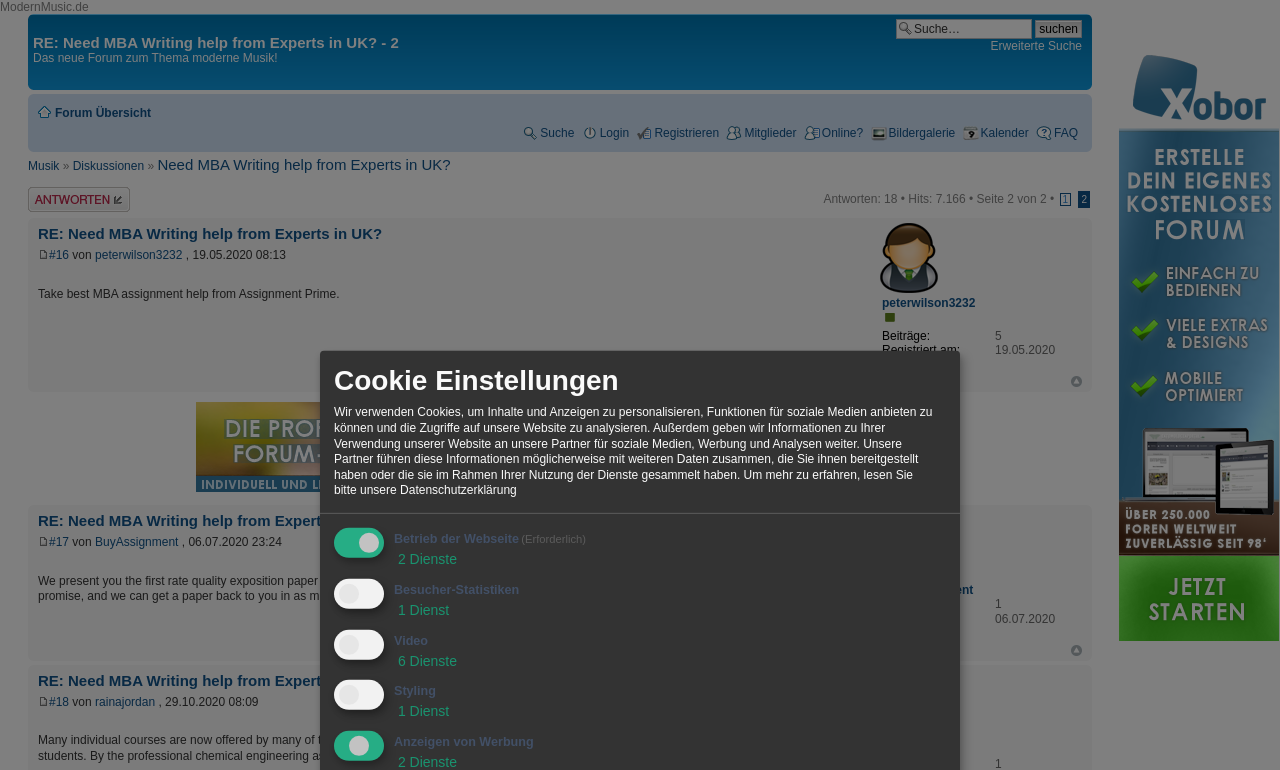Locate the UI element described as follows: "Kalender". Return the bounding box coordinates as four float numbers between 0 and 1 in the order [left, top, right, bottom].

[0.752, 0.164, 0.804, 0.182]